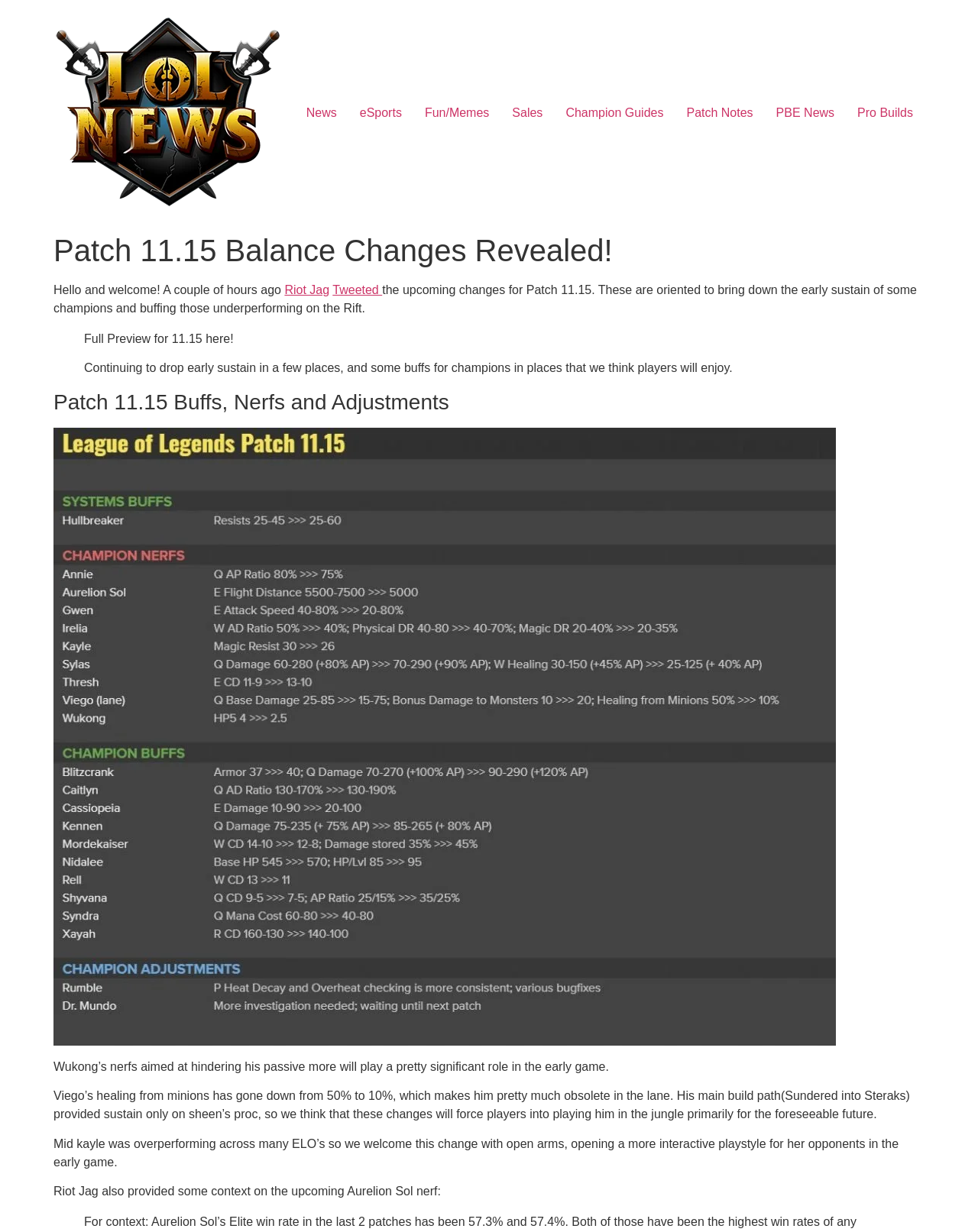Using the information in the image, could you please answer the following question in detail:
What is the current role of Viego in the game?

According to the text on the webpage, Viego's healing from minions has gone down from 50% to 10%, which makes him pretty much obsolete in the lane. Therefore, it is expected that players will play him in the jungle primarily for the foreseeable future.